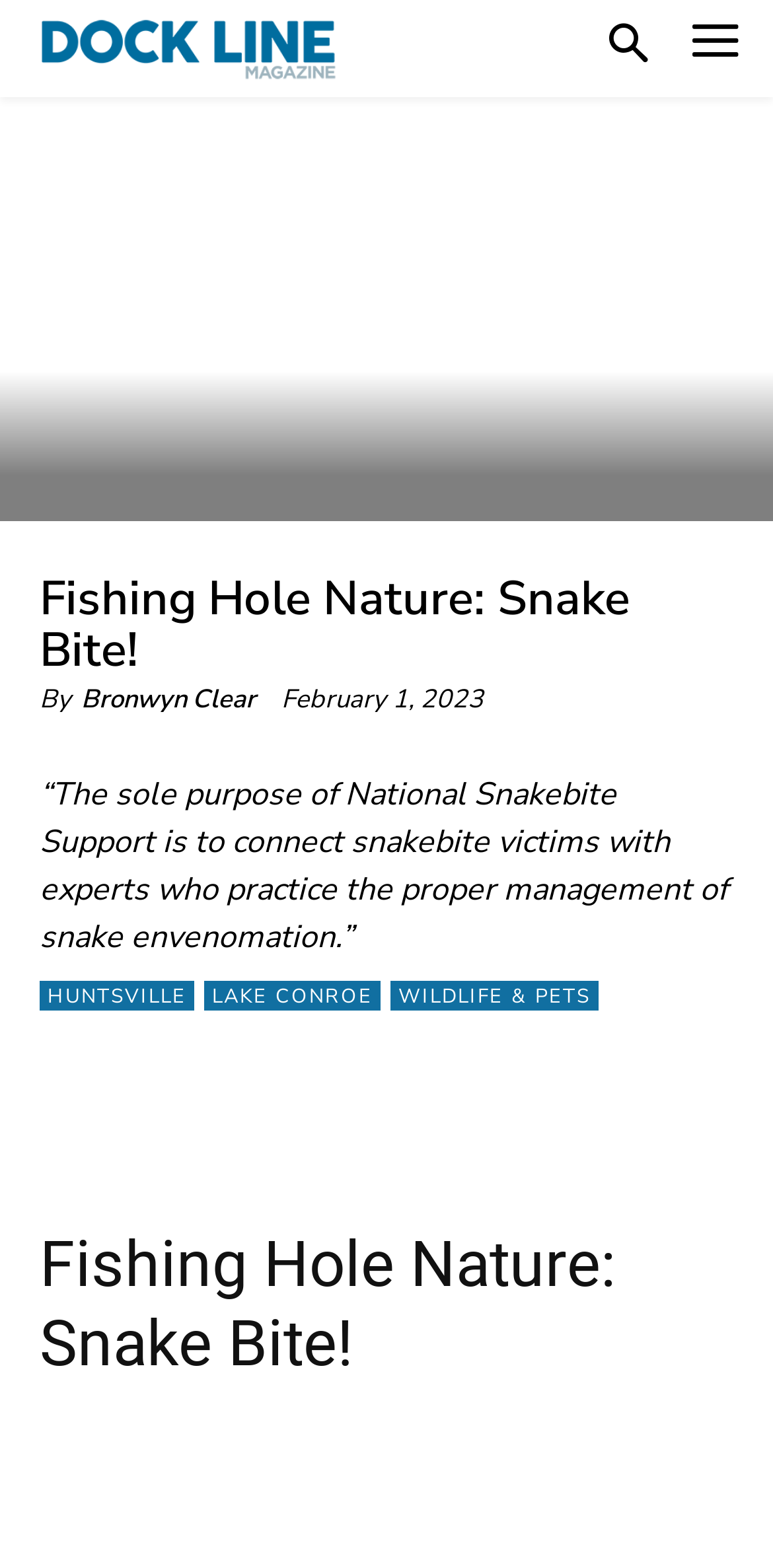Please determine and provide the text content of the webpage's heading.

Fishing Hole Nature: Snake Bite!